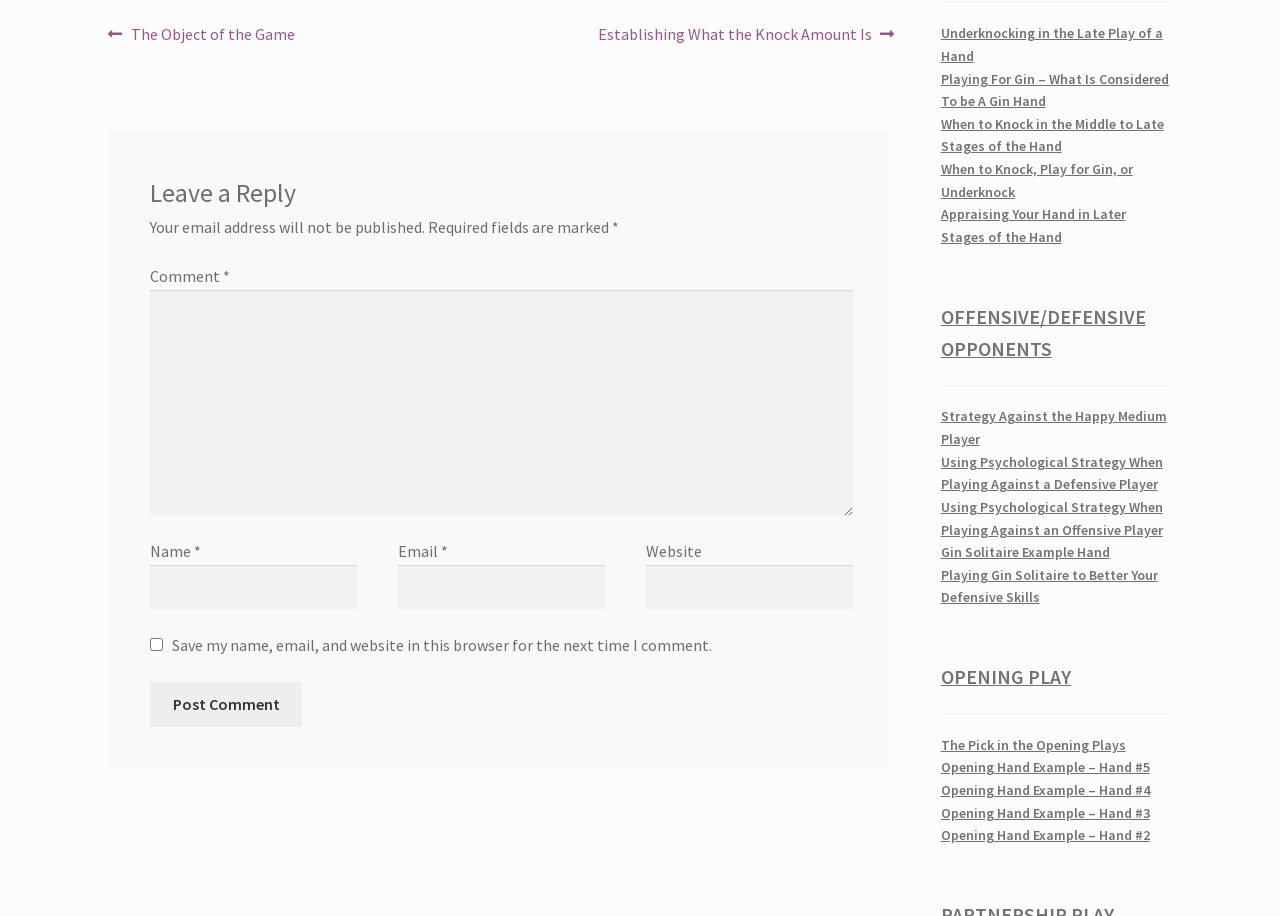Answer this question in one word or a short phrase: What is the title of the previous post?

The Object of the Game